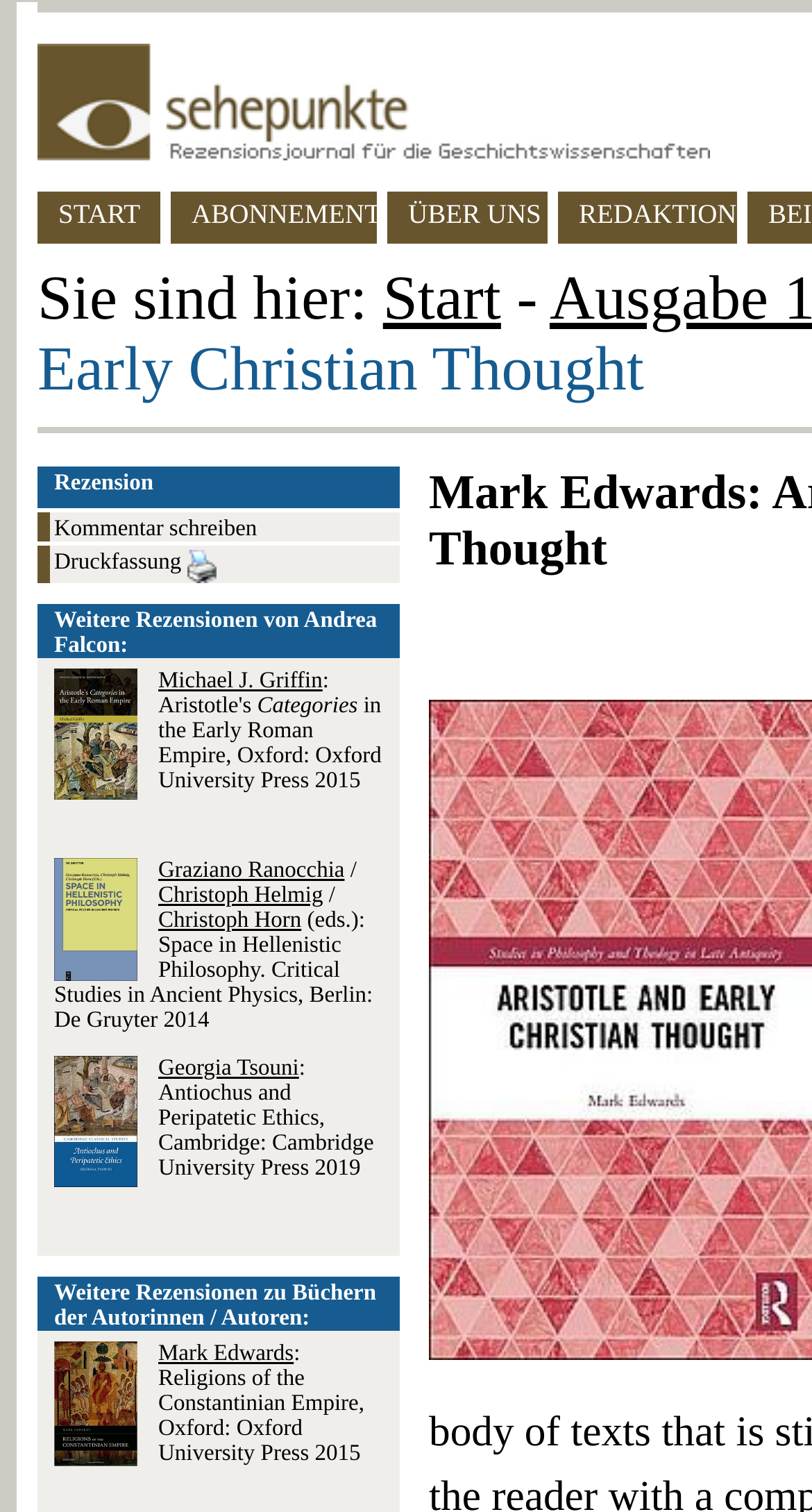Locate the bounding box coordinates of the element's region that should be clicked to carry out the following instruction: "Write a comment". The coordinates need to be four float numbers between 0 and 1, i.e., [left, top, right, bottom].

[0.062, 0.339, 0.492, 0.358]